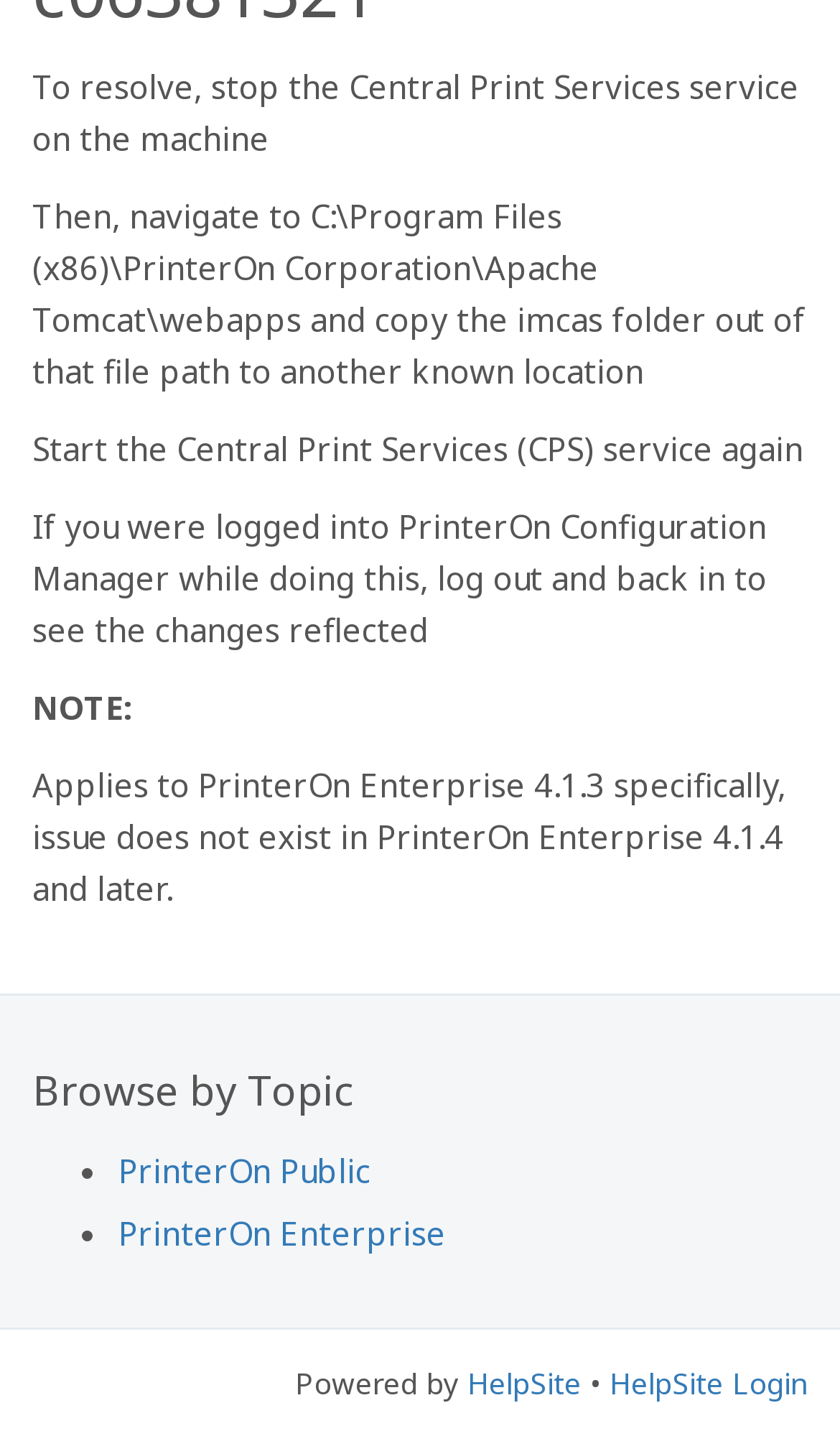Please examine the image and answer the question with a detailed explanation:
What is the purpose of logging out and back in?

After making changes to the imcas folder, logging out and back in to PrinterOn Configuration Manager is necessary to see the changes reflected, as mentioned in the instructions on the webpage.